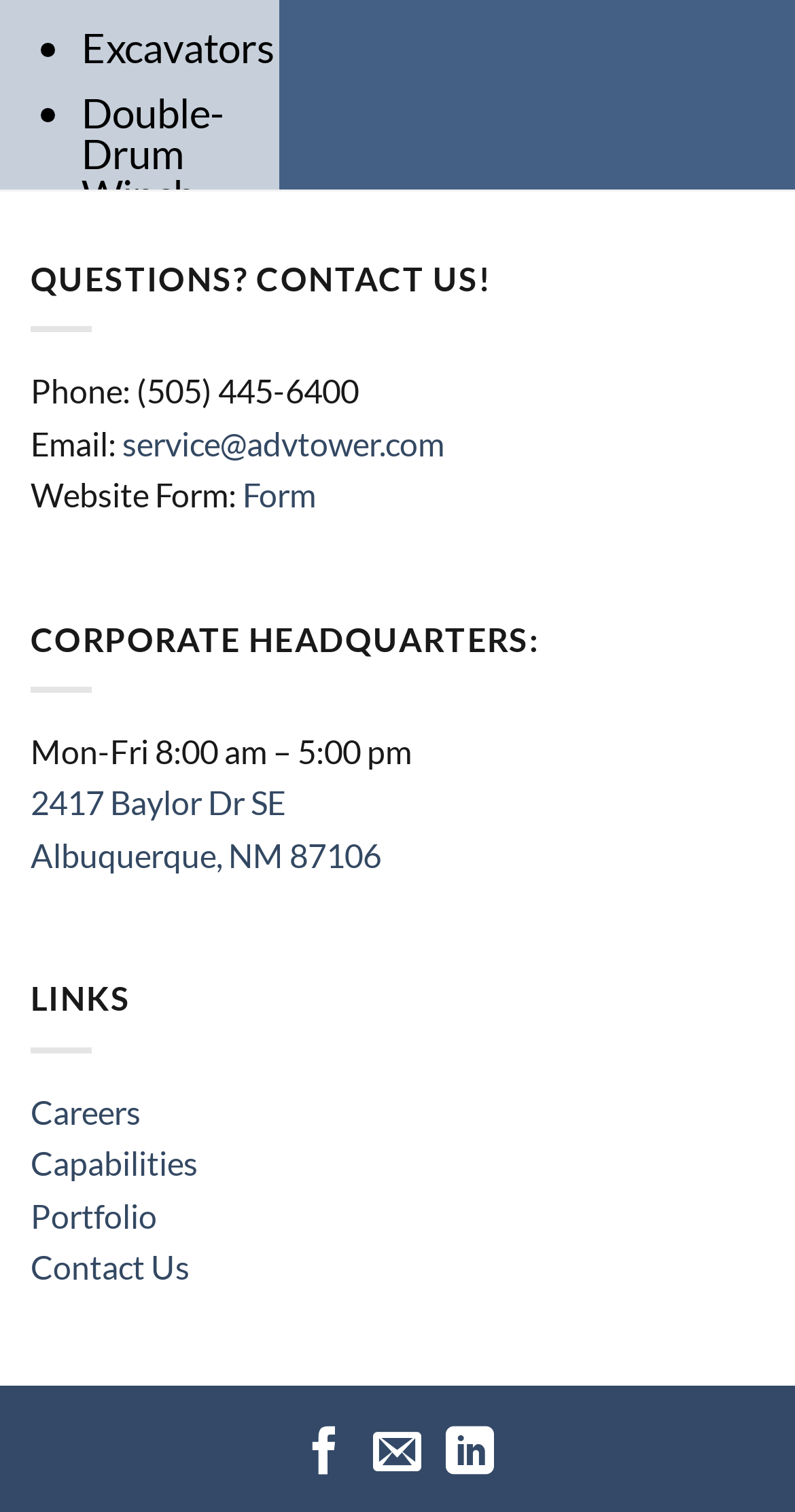Specify the bounding box coordinates of the region I need to click to perform the following instruction: "Click on Excavators". The coordinates must be four float numbers in the range of 0 to 1, i.e., [left, top, right, bottom].

[0.103, 0.015, 0.346, 0.047]